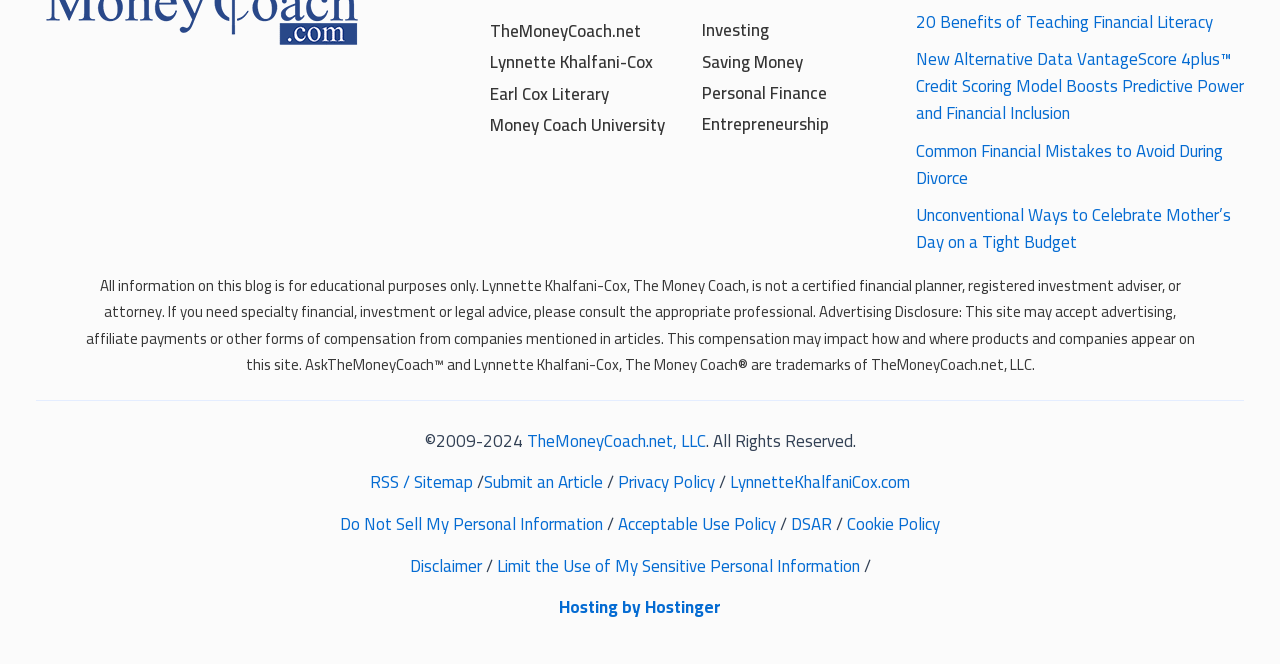Identify the bounding box coordinates of the region that needs to be clicked to carry out this instruction: "Learn about Investing". Provide these coordinates as four float numbers ranging from 0 to 1, i.e., [left, top, right, bottom].

[0.548, 0.026, 0.715, 0.066]